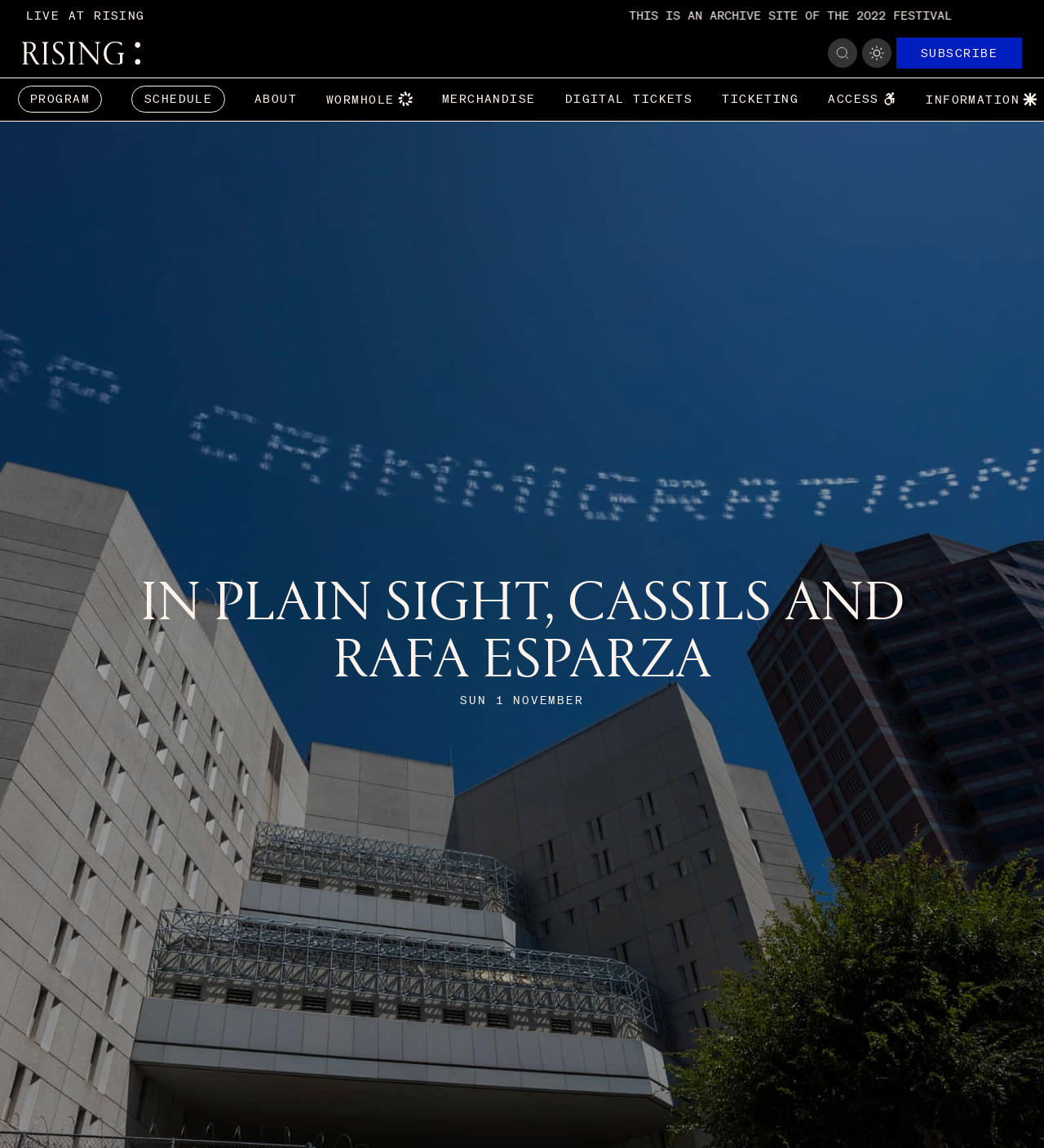Provide the bounding box coordinates of the UI element that matches the description: "alt="Health Aid BD"".

None